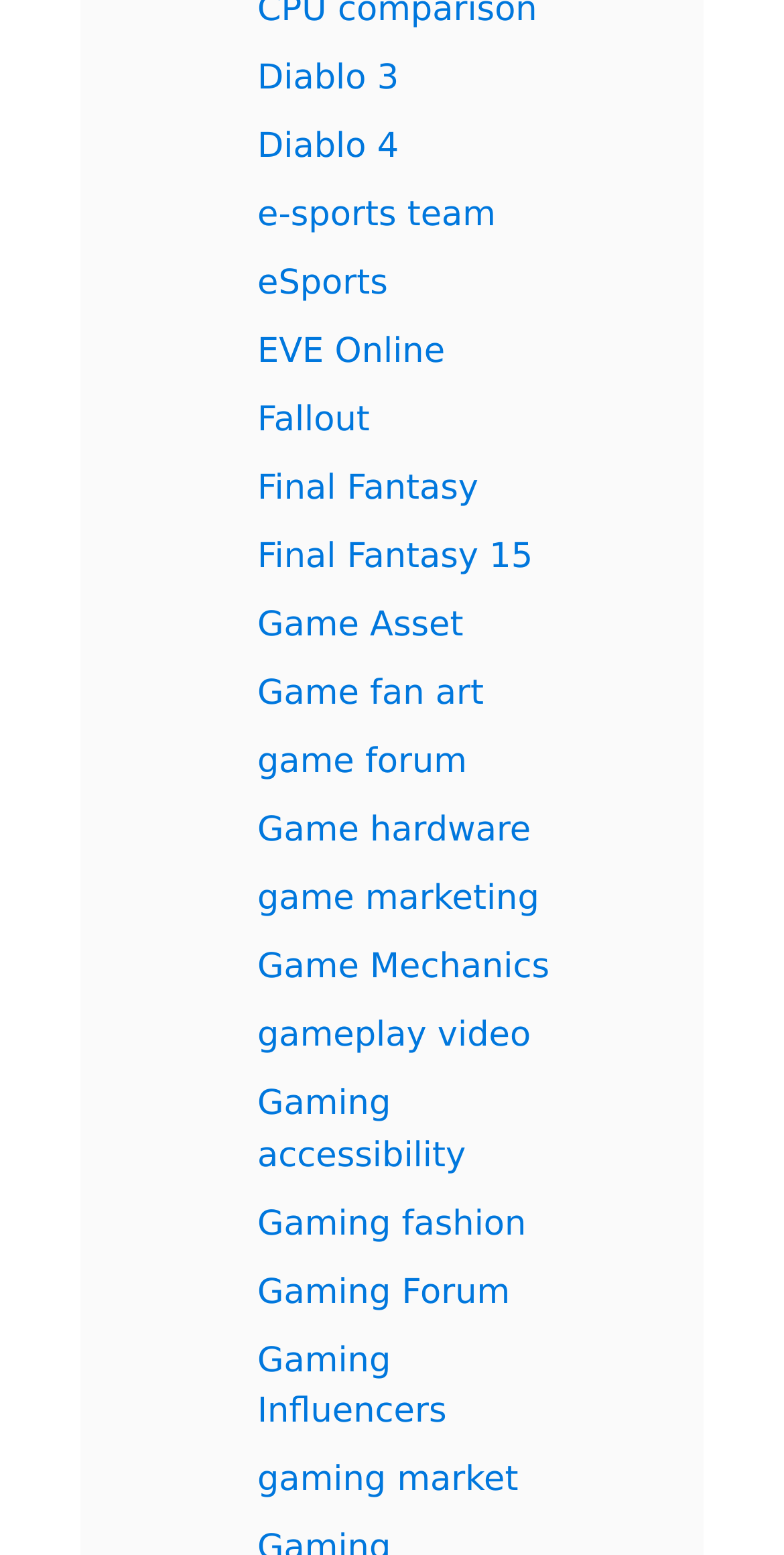Please identify the bounding box coordinates of the element that needs to be clicked to perform the following instruction: "Visit EVE Online page".

[0.328, 0.214, 0.568, 0.24]